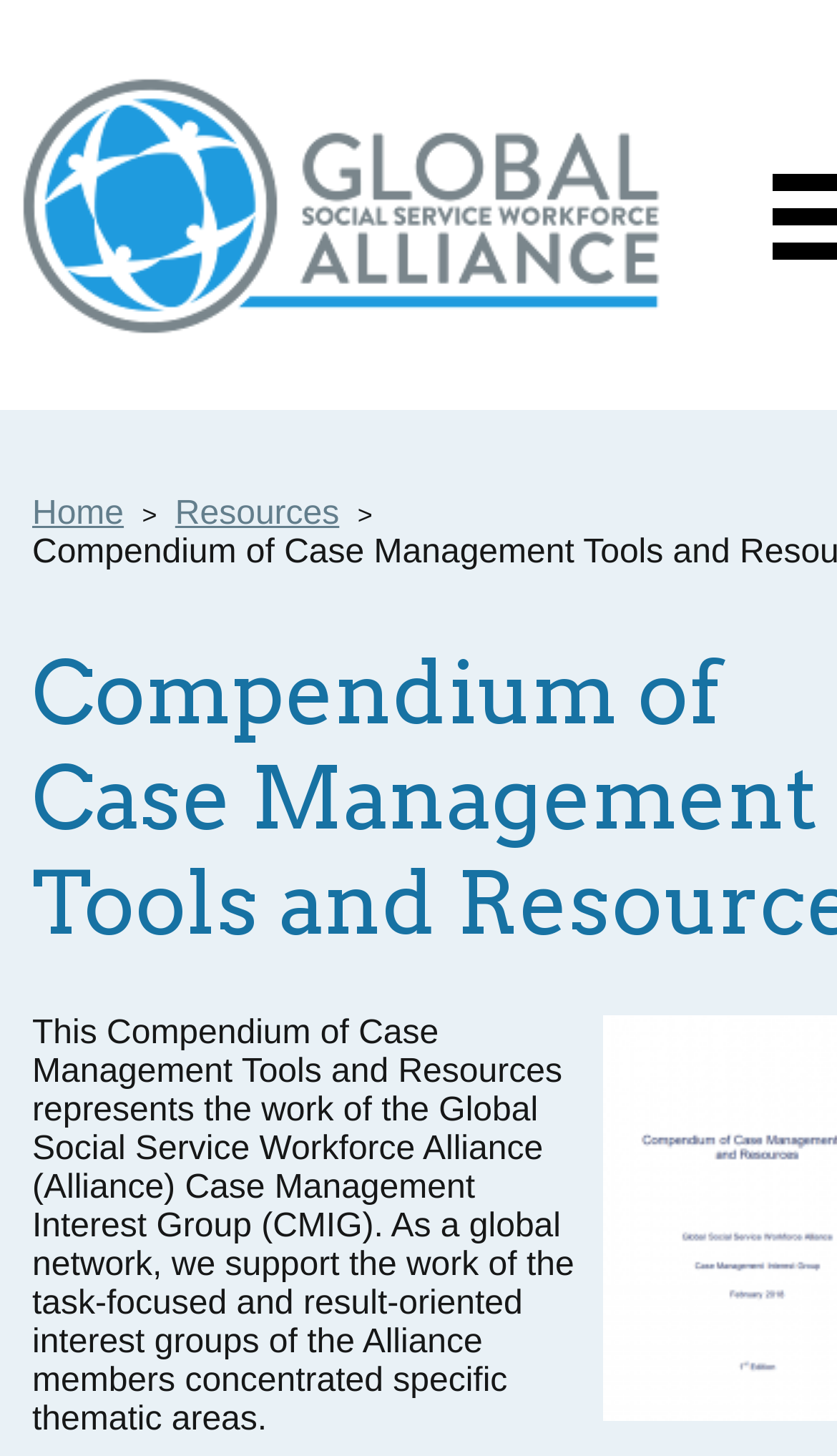Reply to the question below using a single word or brief phrase:
How many links are in the top navigation bar?

3